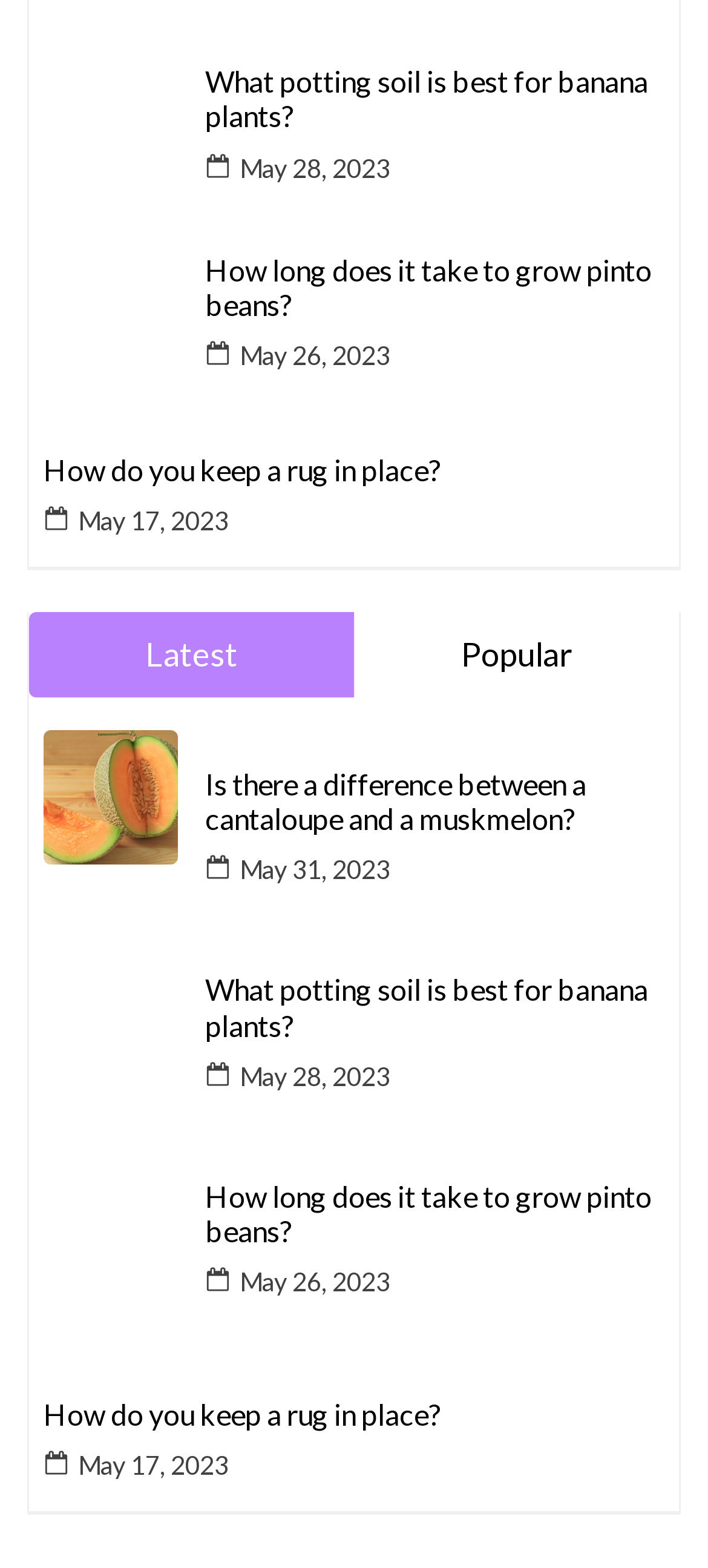Please specify the bounding box coordinates of the region to click in order to perform the following instruction: "Explore the difference between cantaloupe and muskmelon".

[0.062, 0.466, 0.251, 0.551]